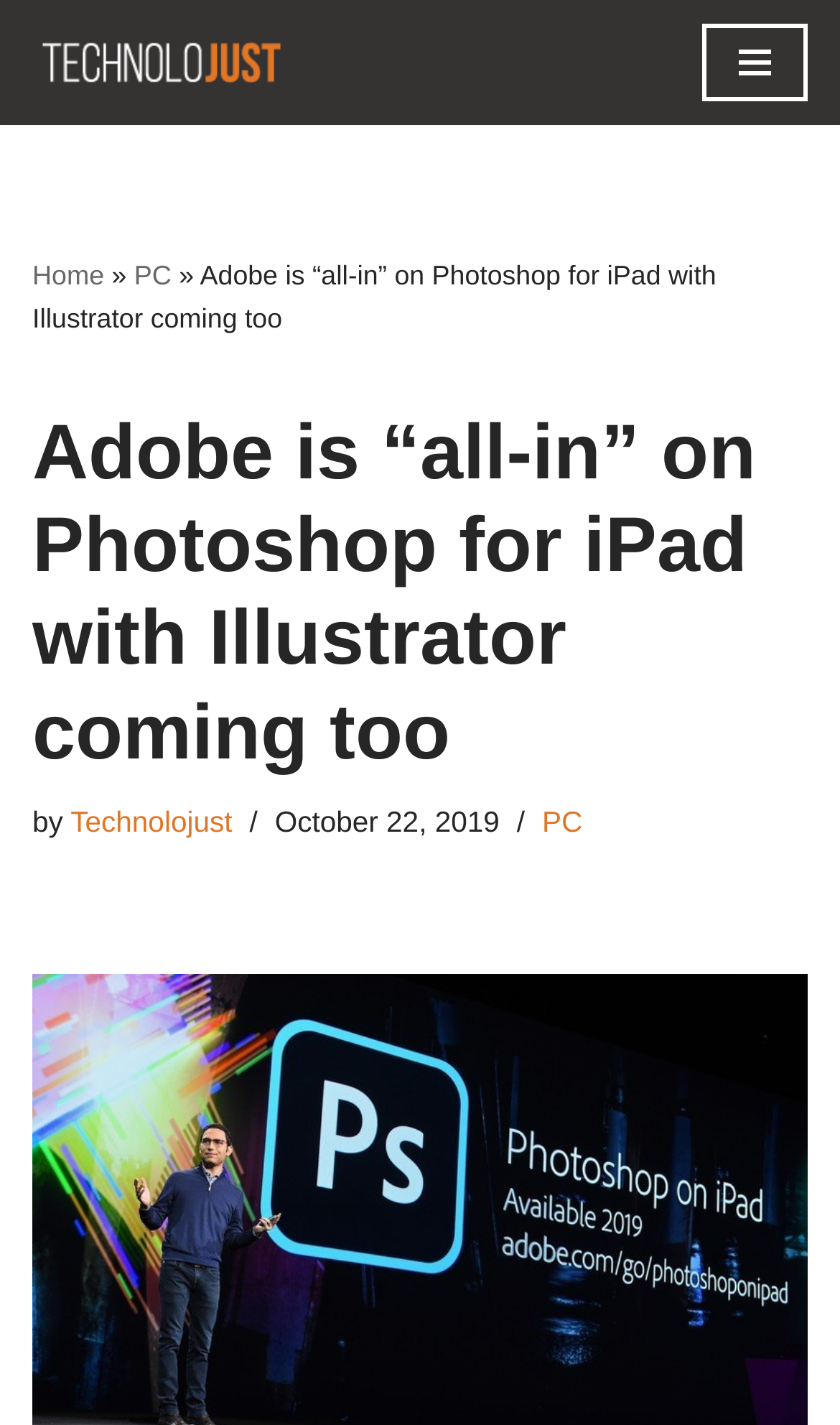Generate the title text from the webpage.

Adobe is “all-in” on Photoshop for iPad with Illustrator coming too